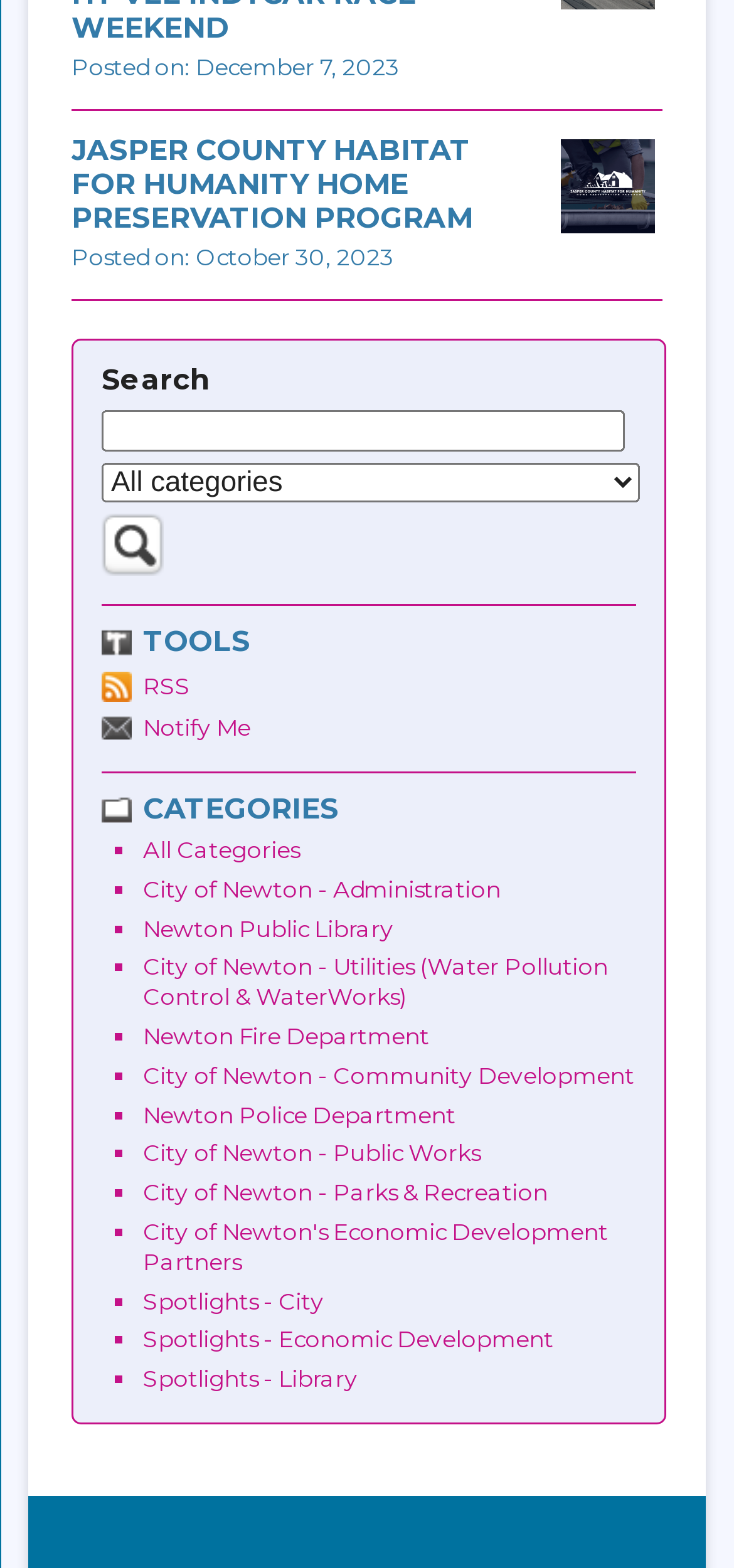Specify the bounding box coordinates of the element's region that should be clicked to achieve the following instruction: "Subscribe to the 'RSS' feed". The bounding box coordinates consist of four float numbers between 0 and 1, in the format [left, top, right, bottom].

[0.138, 0.426, 0.867, 0.449]